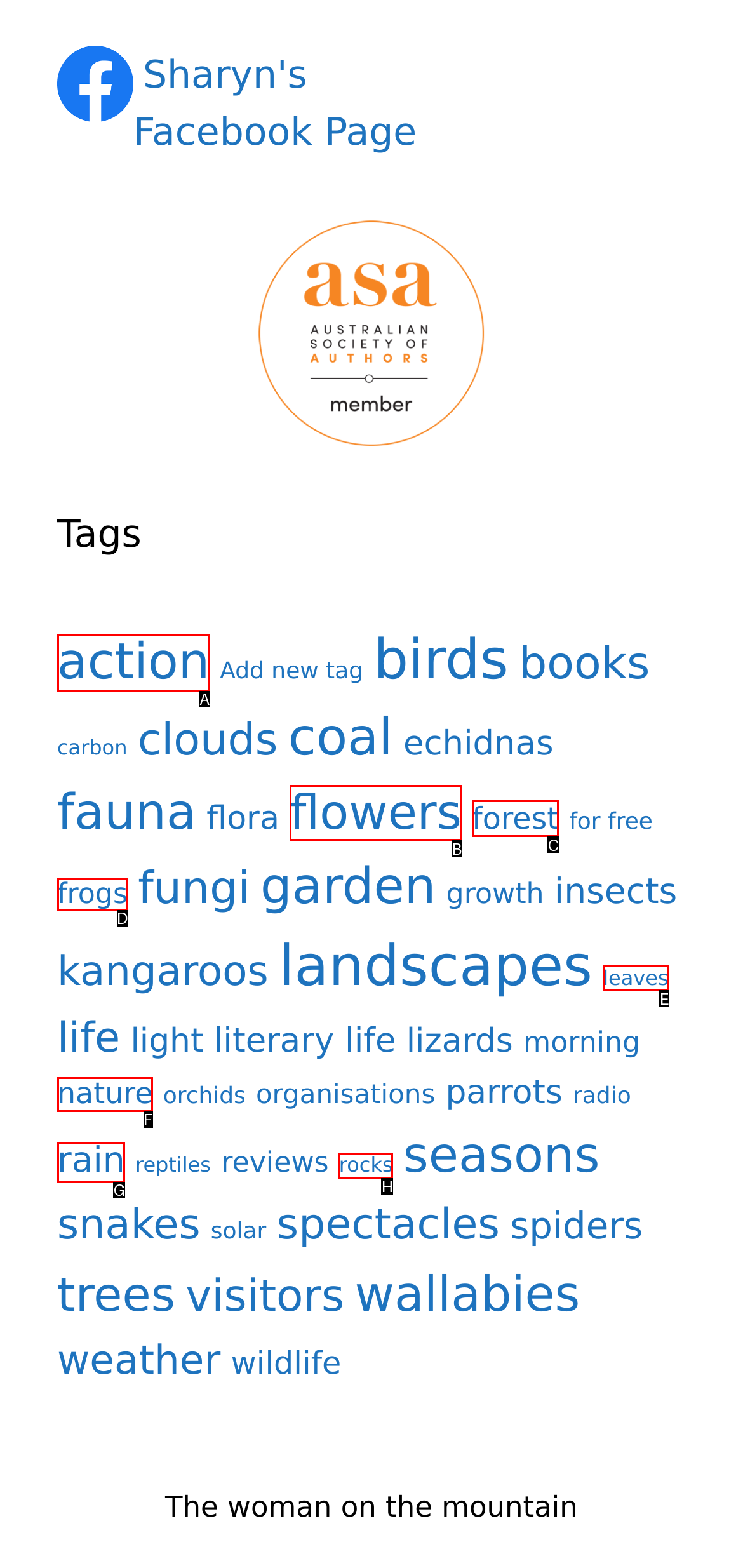Match the element description: frogs to the correct HTML element. Answer with the letter of the selected option.

D